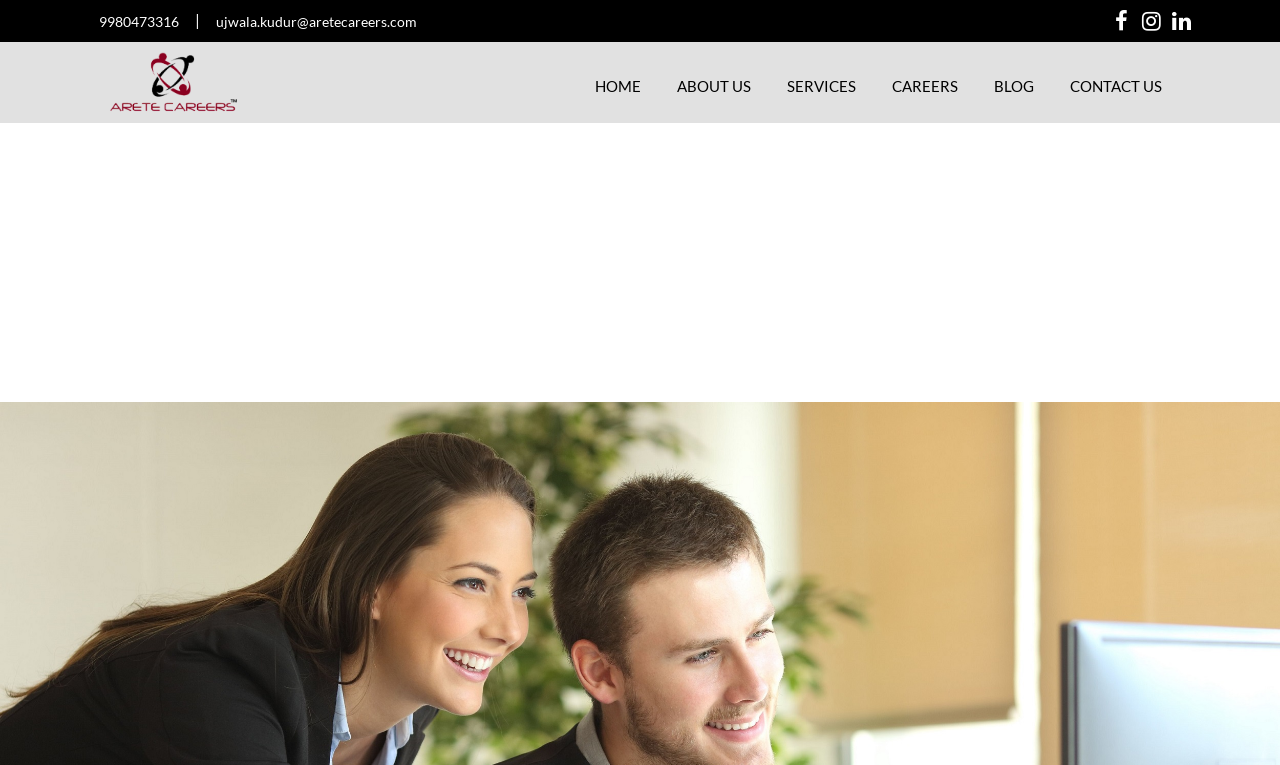Indicate the bounding box coordinates of the clickable region to achieve the following instruction: "click the phone number."

[0.077, 0.017, 0.14, 0.039]